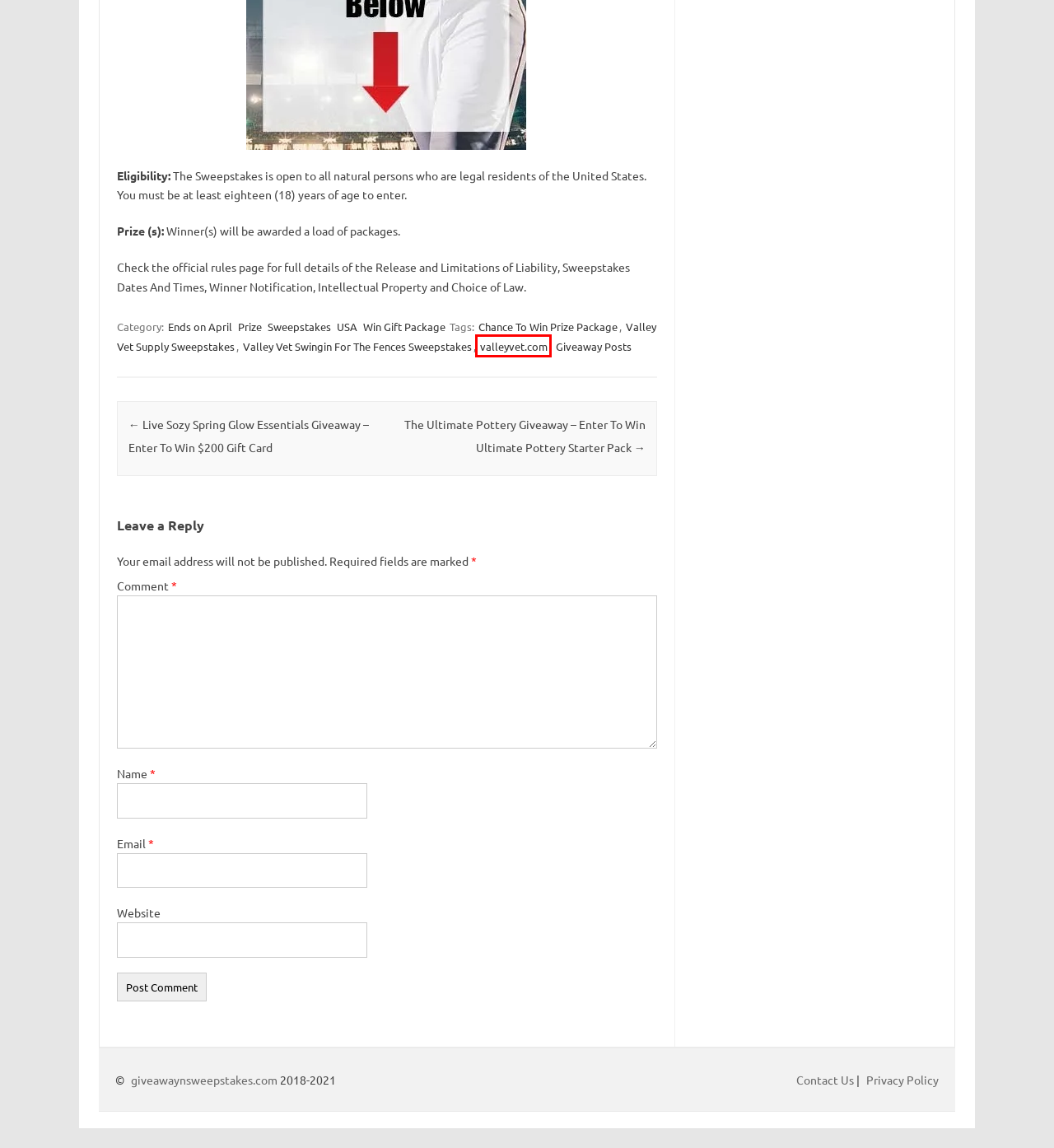Given a screenshot of a webpage with a red bounding box highlighting a UI element, determine which webpage description best matches the new webpage that appears after clicking the highlighted element. Here are the candidates:
A. valleyvet.com - Giveaways, Sweepstakes, Contests Online
B. Live Sozy Spring Glow Essentials Giveaway - Enter To Win $200 Gift Card - GiveawayNsweepstakes
C. Contact Us - GiveawayNsweepstakes
D. Valley Vet Supply Sweepstakes - Giveaways, Sweepstakes, Contests Online
E. Valley Vet Swingin For The Fences Sweepstakes - Giveaways, Sweepstakes, Contests Online
F. Win Gift Package - GiveawayNsweepstakes - Giveaways, Sweepstakes, Contests Online
G. The Ultimate Pottery Giveaway - Enter To Win Ultimate Pottery Starter Pack - GiveawayNsweepstakes
H. Giveaway Posts - All Types of Giveaway Posts Online

A